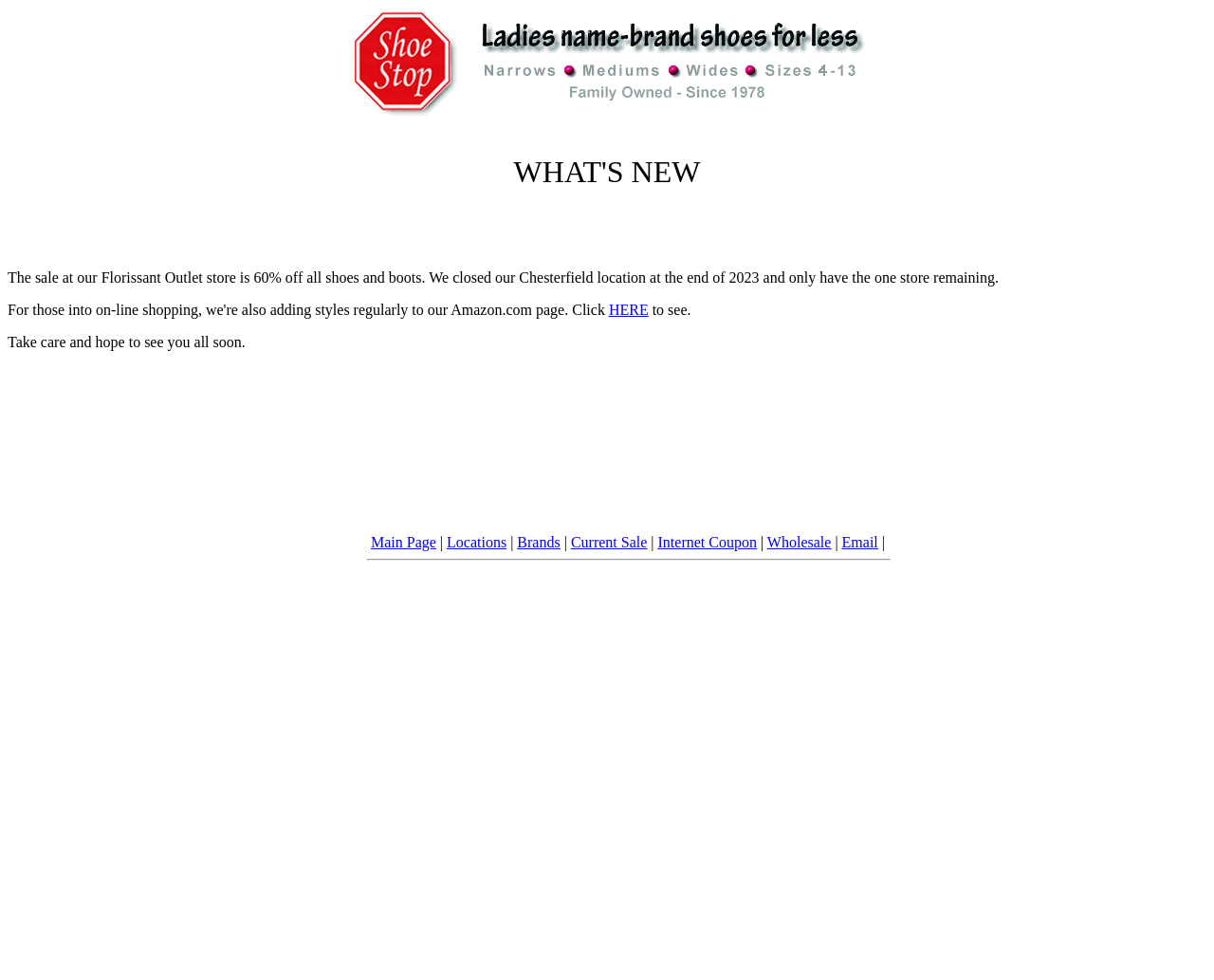Determine the bounding box of the UI element mentioned here: "Brands". The coordinates must be in the format [left, top, right, bottom] with values ranging from 0 to 1.

[0.426, 0.545, 0.461, 0.561]